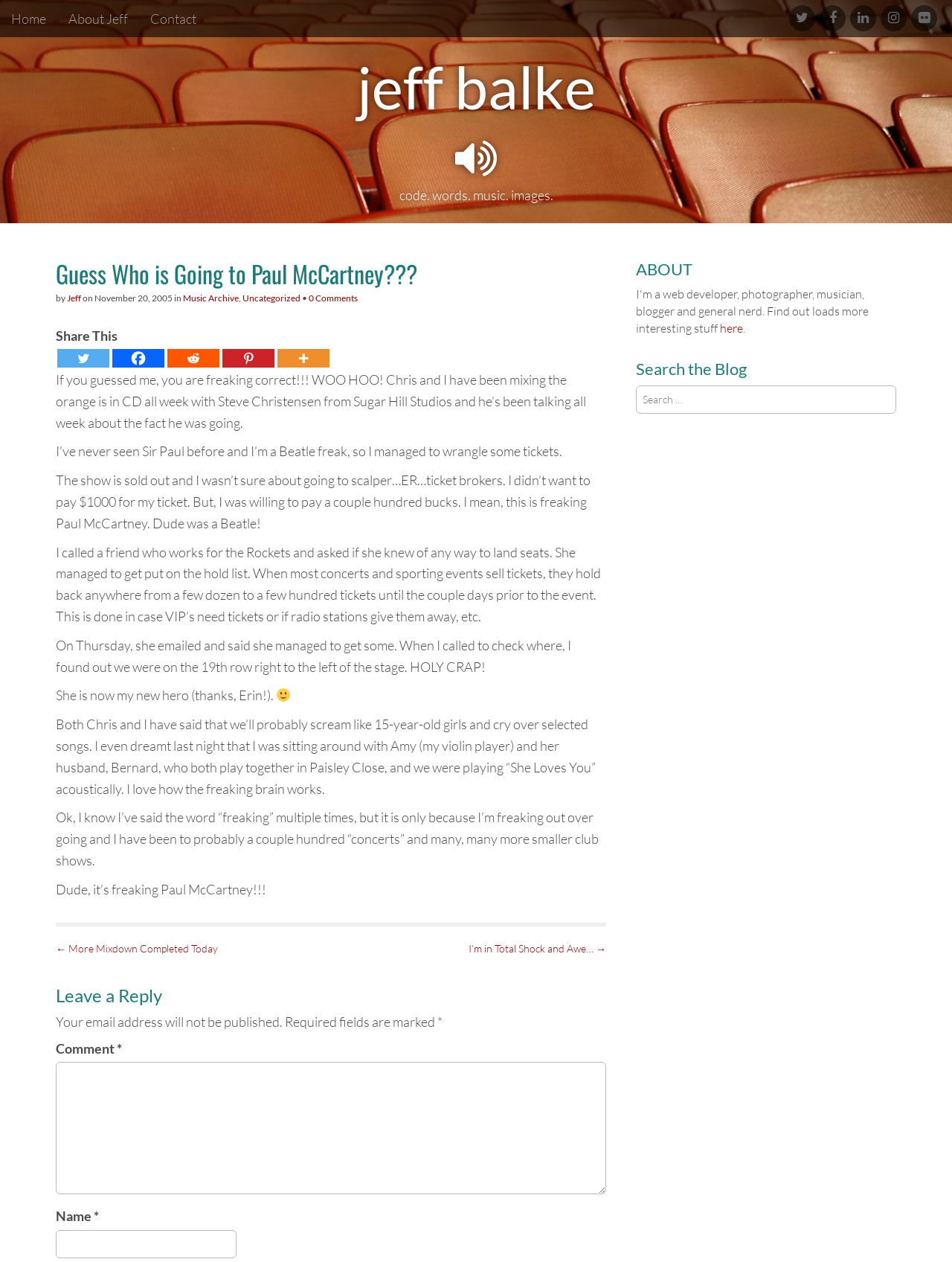Use a single word or phrase to answer this question: 
What is the date of the article?

November 20, 2005